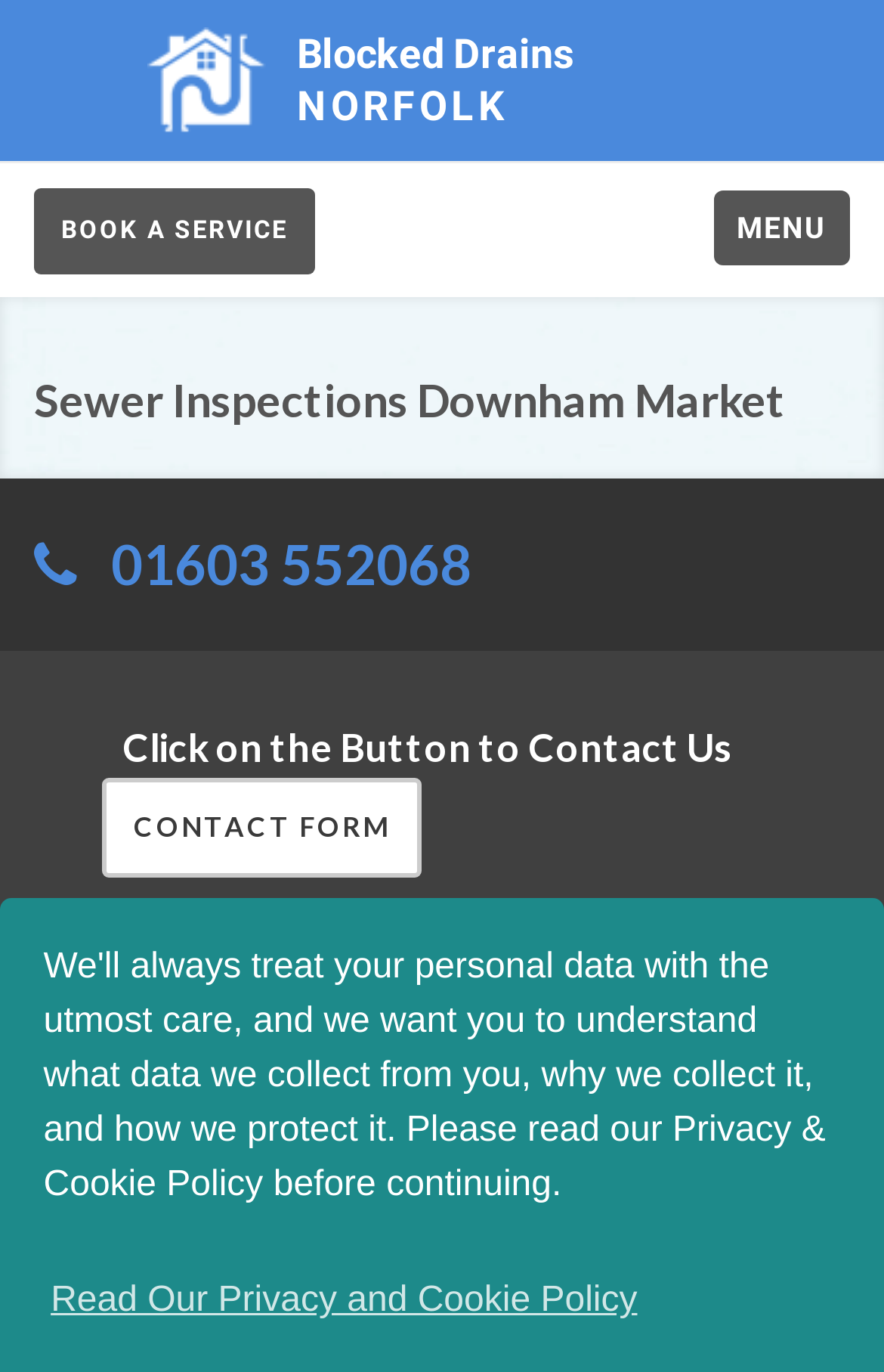Provide a brief response to the question using a single word or phrase: 
How can I contact the company?

Contact Form or Phone